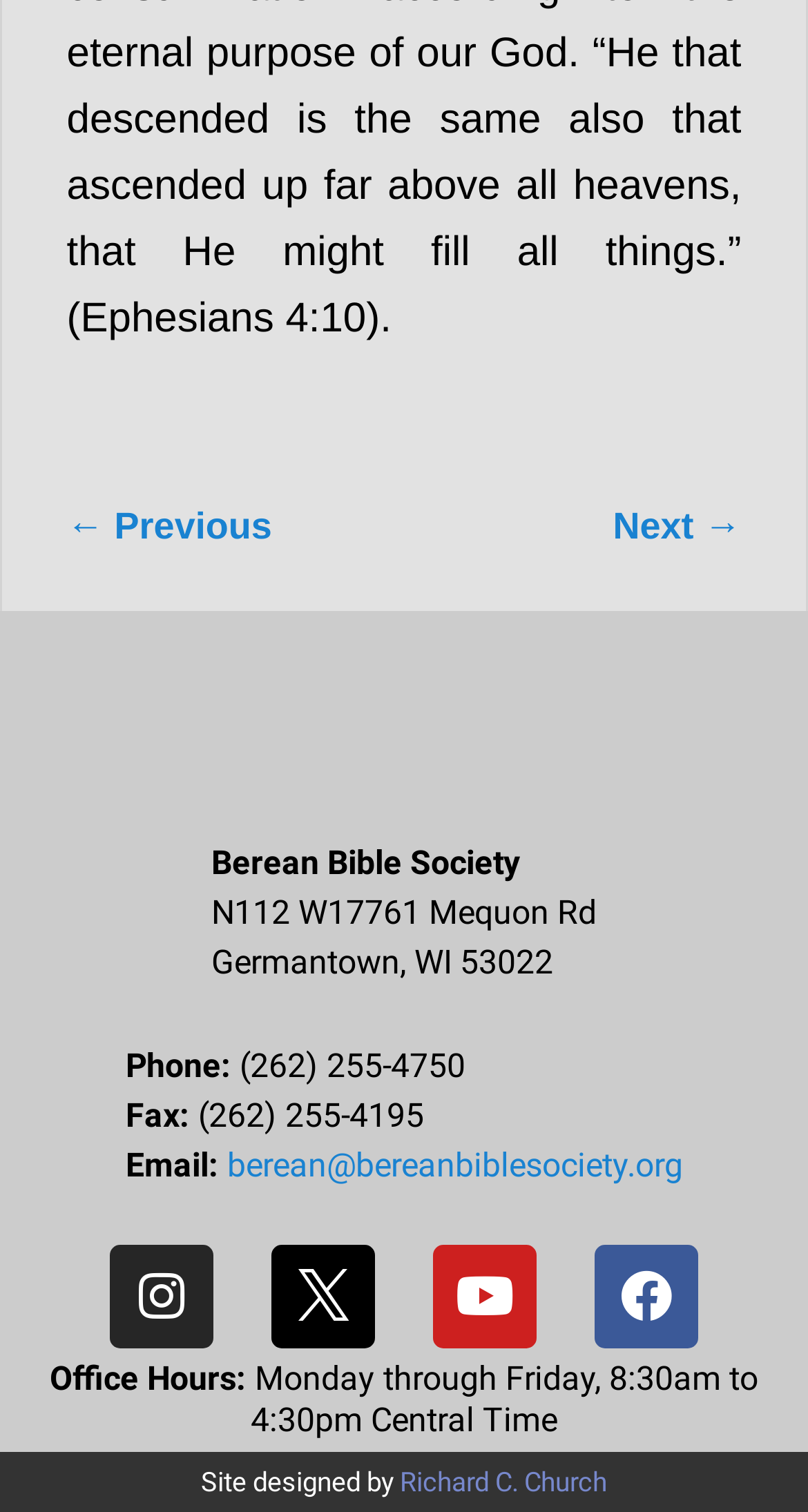Determine the bounding box coordinates of the section I need to click to execute the following instruction: "Open the Instagram page". Provide the coordinates as four float numbers between 0 and 1, i.e., [left, top, right, bottom].

[0.136, 0.823, 0.264, 0.891]